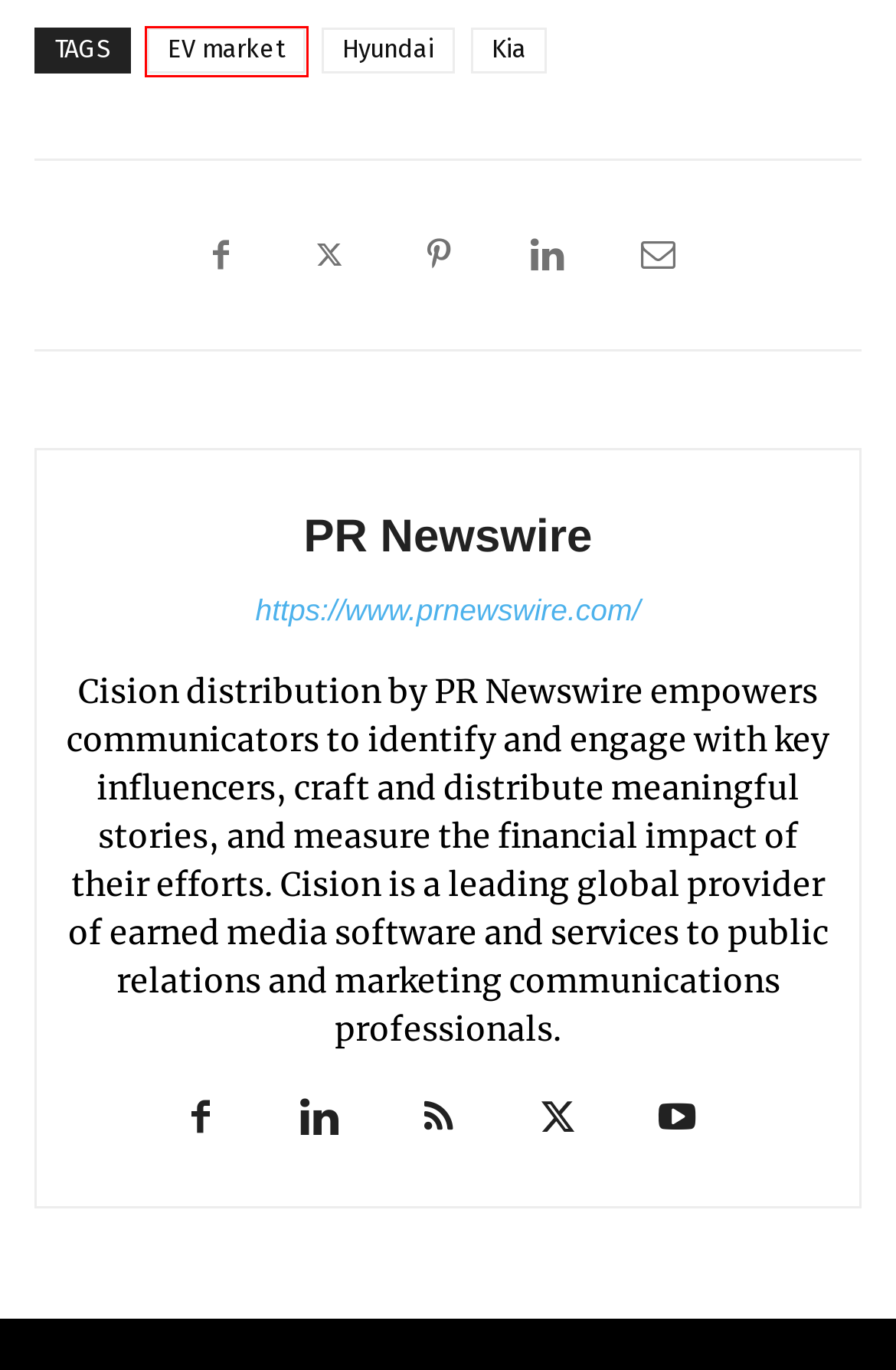You have been given a screenshot of a webpage, where a red bounding box surrounds a UI element. Identify the best matching webpage description for the page that loads after the element in the bounding box is clicked. Options include:
A. PR Newswire: RSS News Feeds
B. AutoTech News - Automotive Technology News
C. EV market - AutoTech News
D. Hyundai - AutoTech News
E. PR Newswire - AutoTech News
F. PR Newswire: press release distribution, targeting, monitoring and marketing
G. Electric - AutoTech News
H. Kia - AutoTech News

C